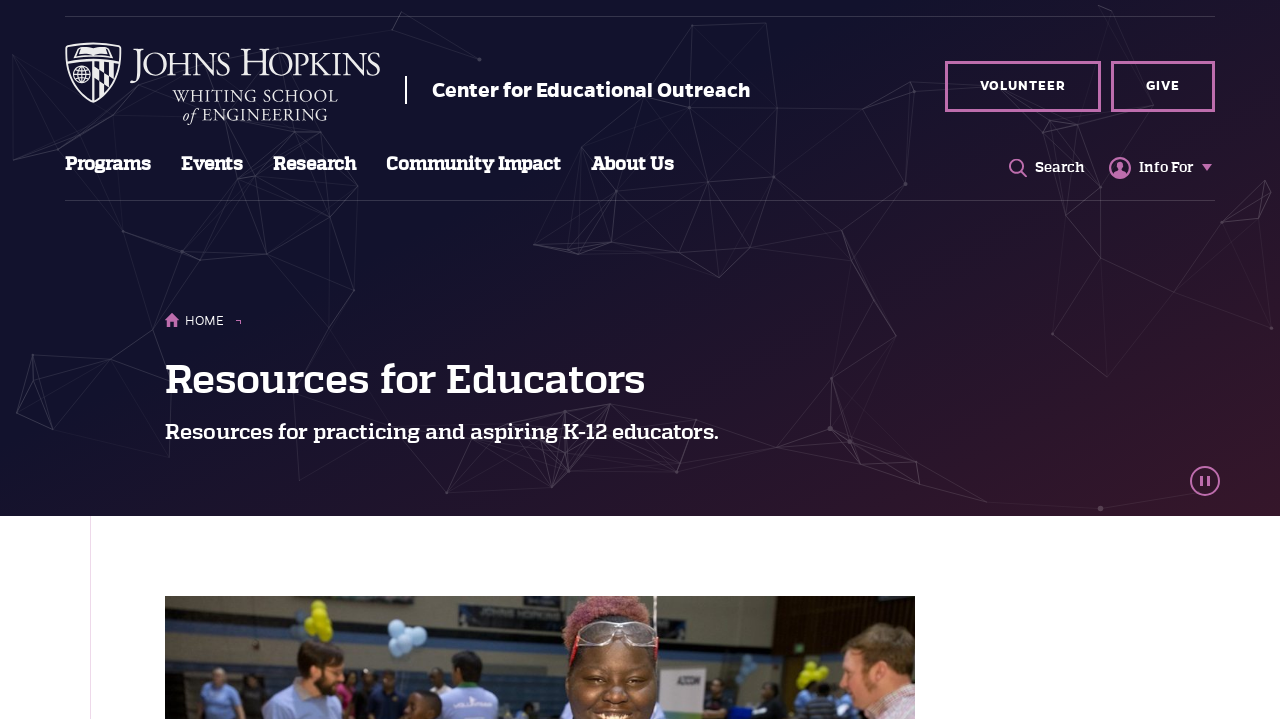Please identify and generate the text content of the webpage's main heading.

Resources for Educators